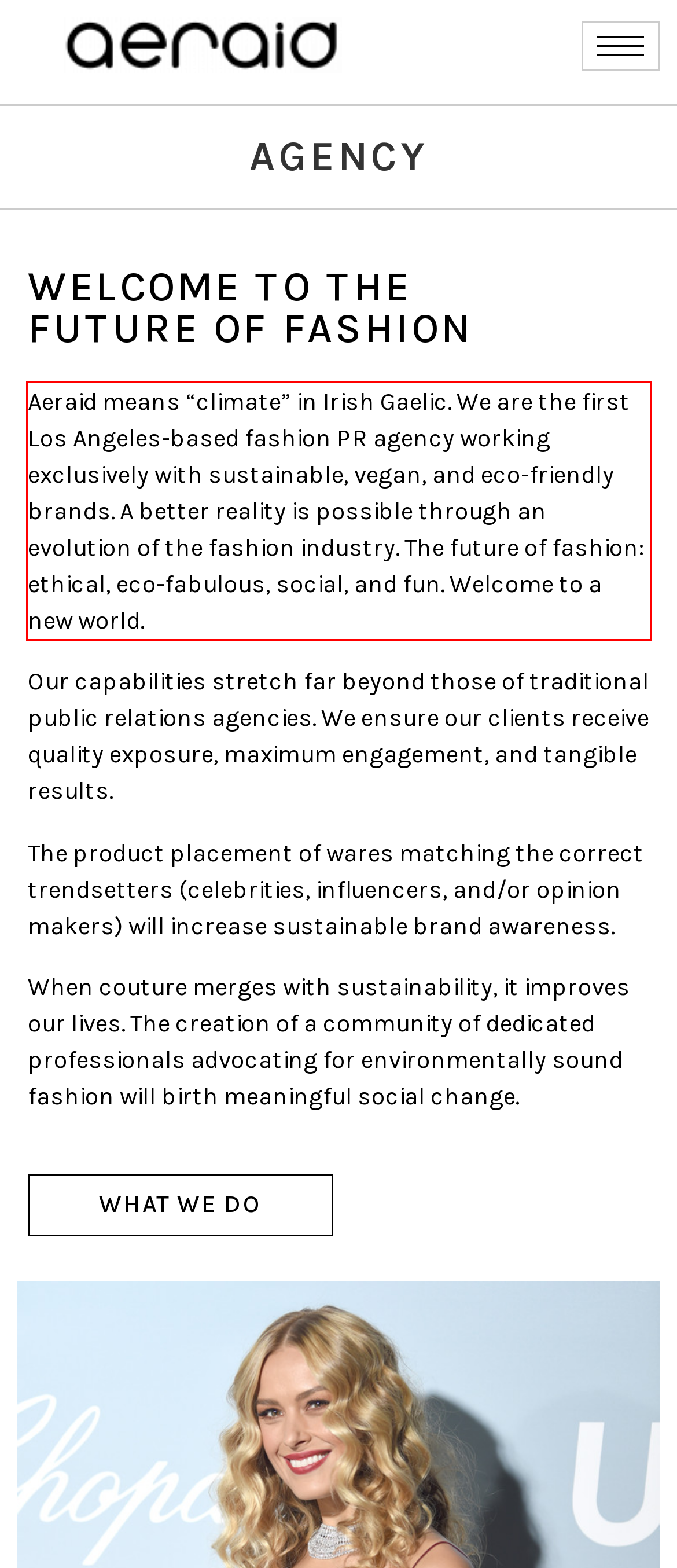Given a webpage screenshot, identify the text inside the red bounding box using OCR and extract it.

Aeraid means “climate” in Irish Gaelic. We are the first Los Angeles-based fashion PR agency working exclusively with sustainable, vegan, and eco-friendly brands. A better reality is possible through an evolution of the fashion industry. The future of fashion: ethical, eco-fabulous, social, and fun. Welcome to a new world.